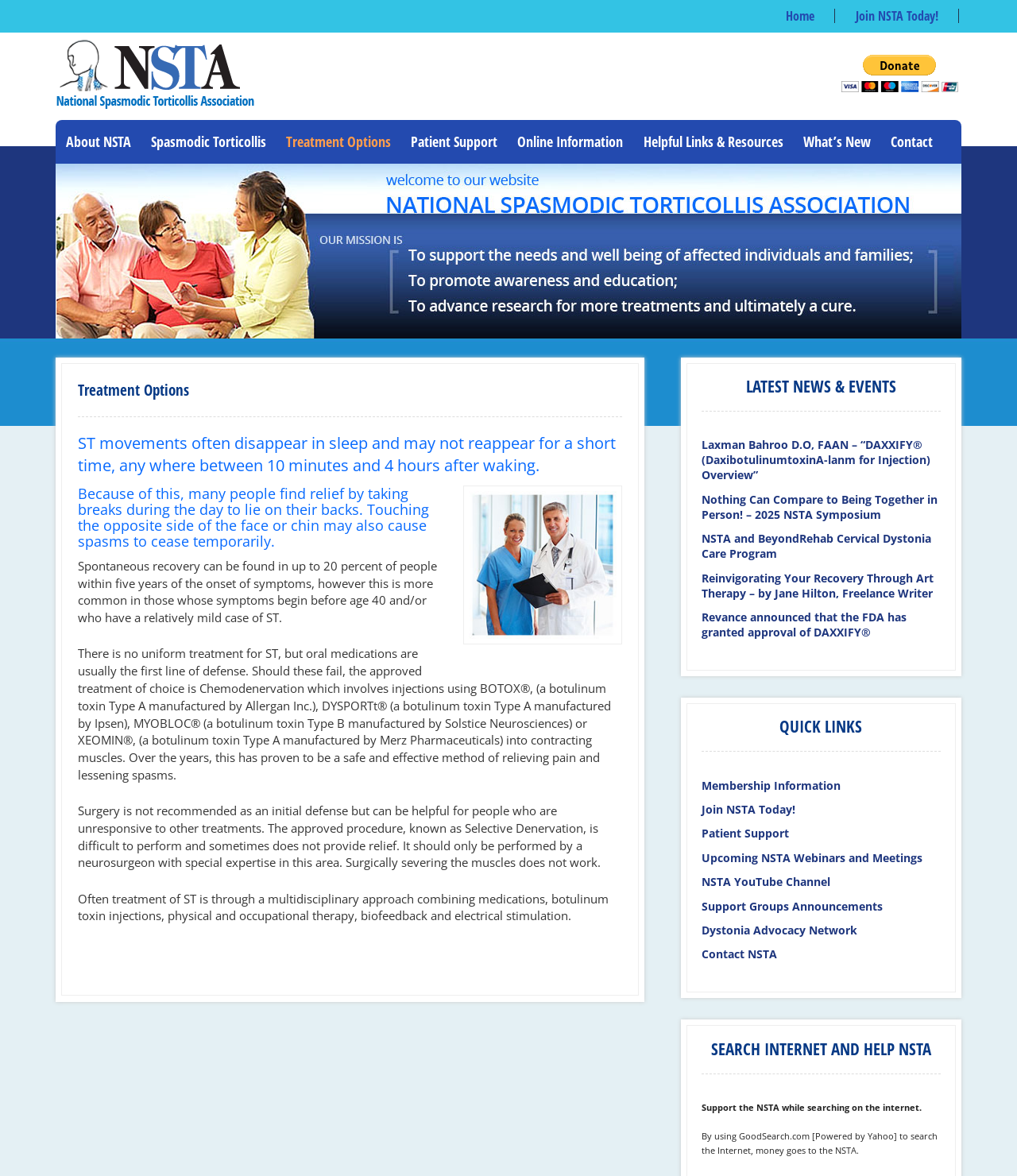Locate the coordinates of the bounding box for the clickable region that fulfills this instruction: "Click the 'Home' link".

[0.773, 0.008, 0.821, 0.02]